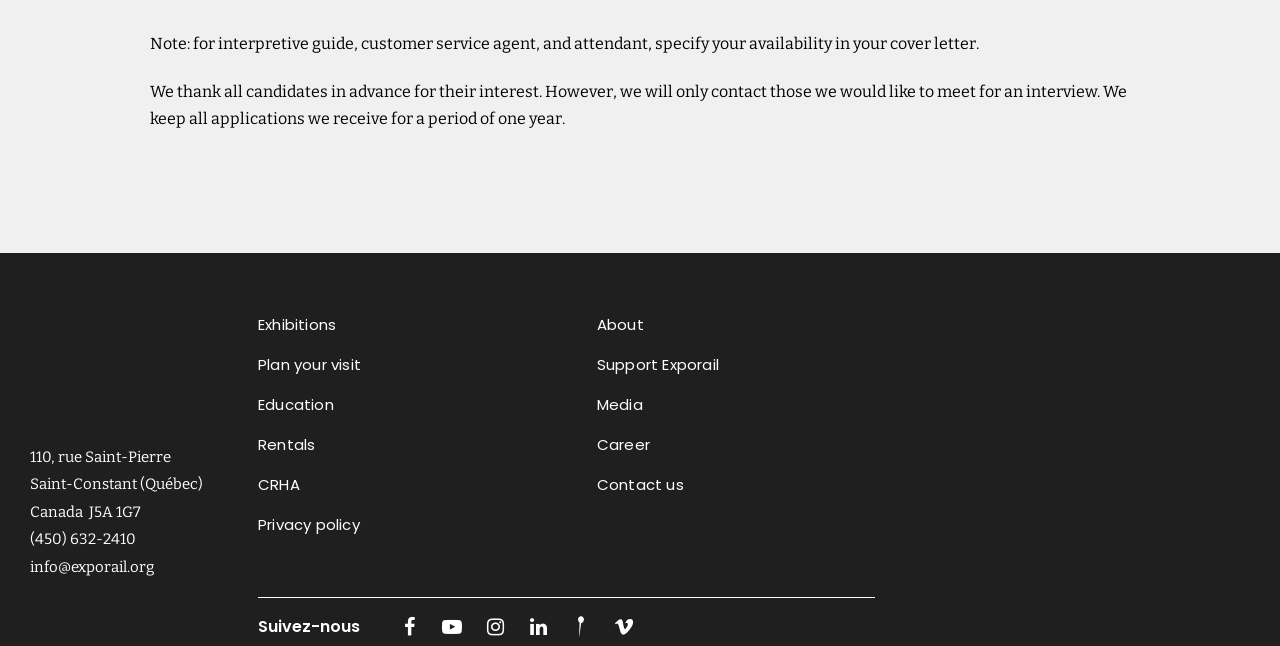Predict the bounding box coordinates of the area that should be clicked to accomplish the following instruction: "Click Exporail". The bounding box coordinates should consist of four float numbers between 0 and 1, i.e., [left, top, right, bottom].

[0.023, 0.481, 0.109, 0.662]